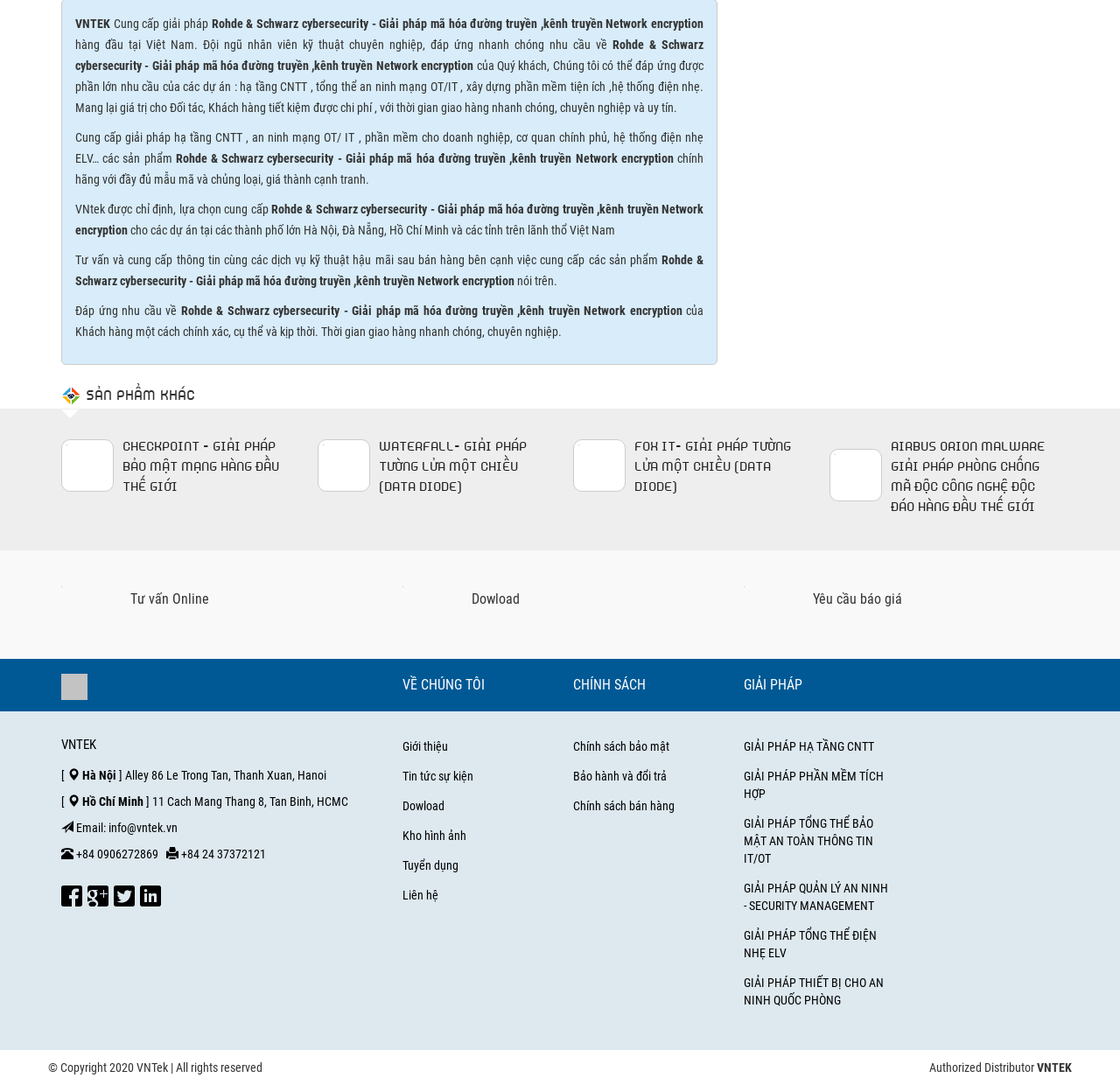Respond with a single word or short phrase to the following question: 
What is the phone number of the company?

+84 0906272869